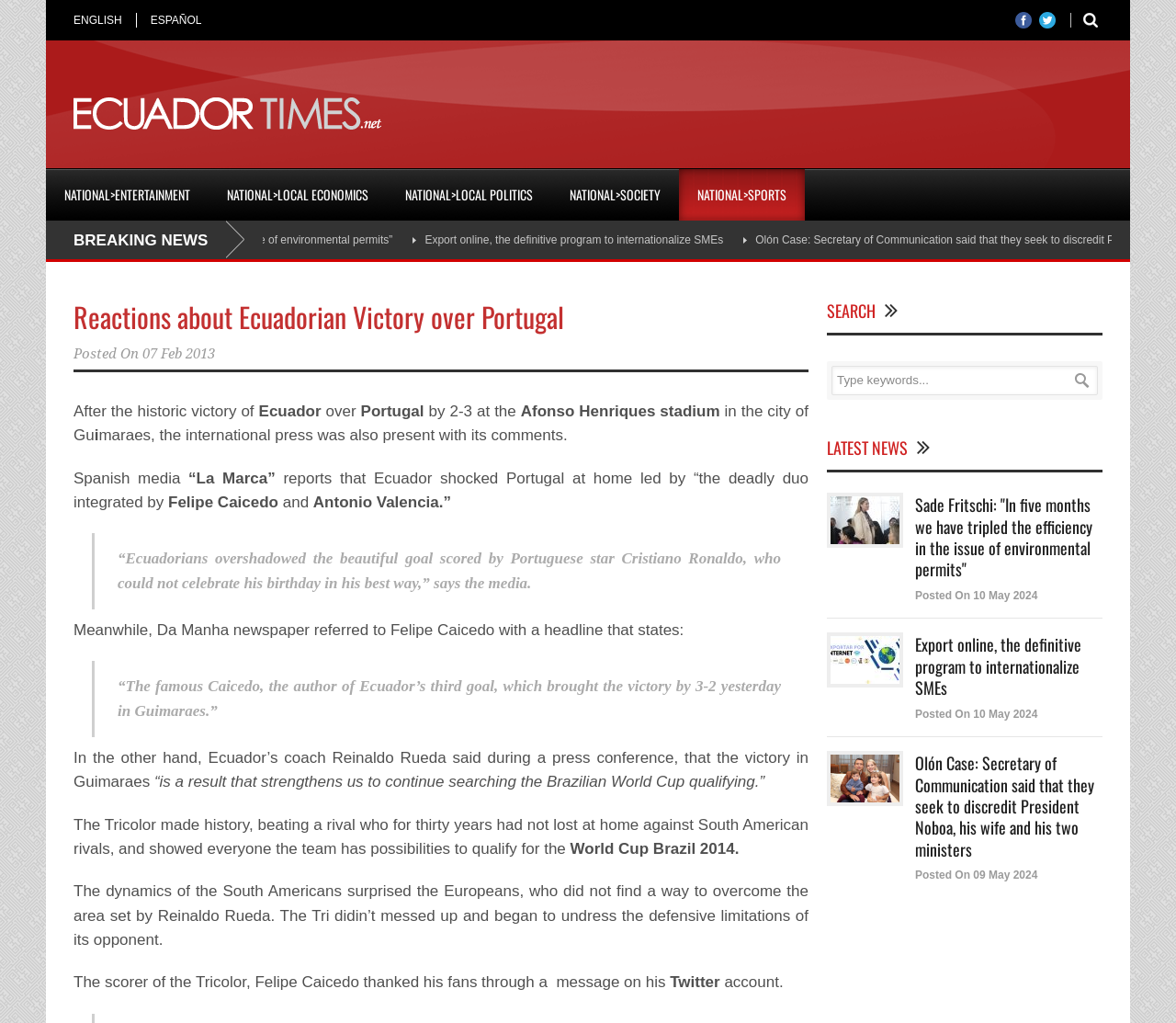Please locate the bounding box coordinates for the element that should be clicked to achieve the following instruction: "Click the 'Home' link". Ensure the coordinates are given as four float numbers between 0 and 1, i.e., [left, top, right, bottom].

None